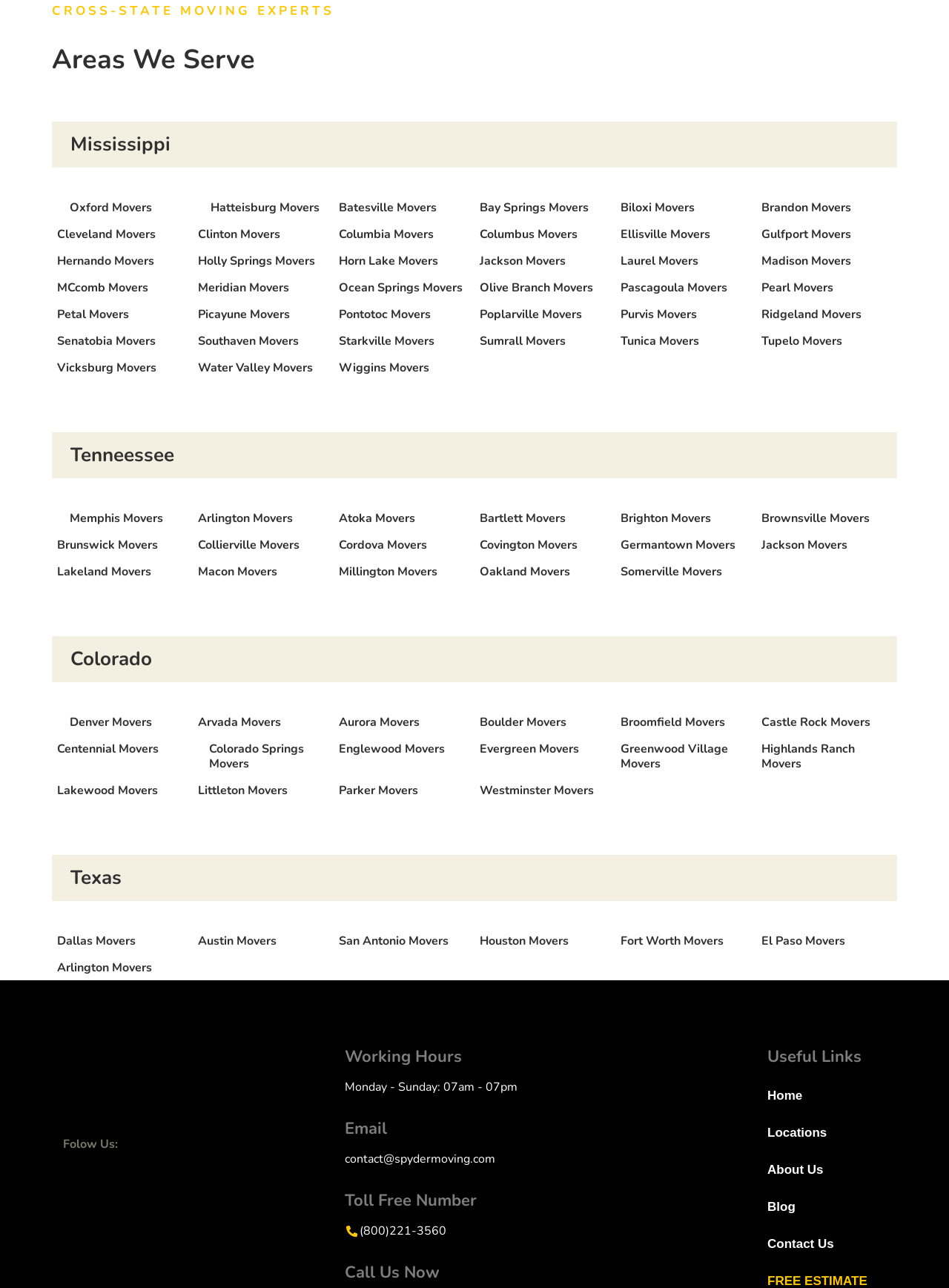Give a short answer to this question using one word or a phrase:
What is the last city served in Tennessee?

Somerville